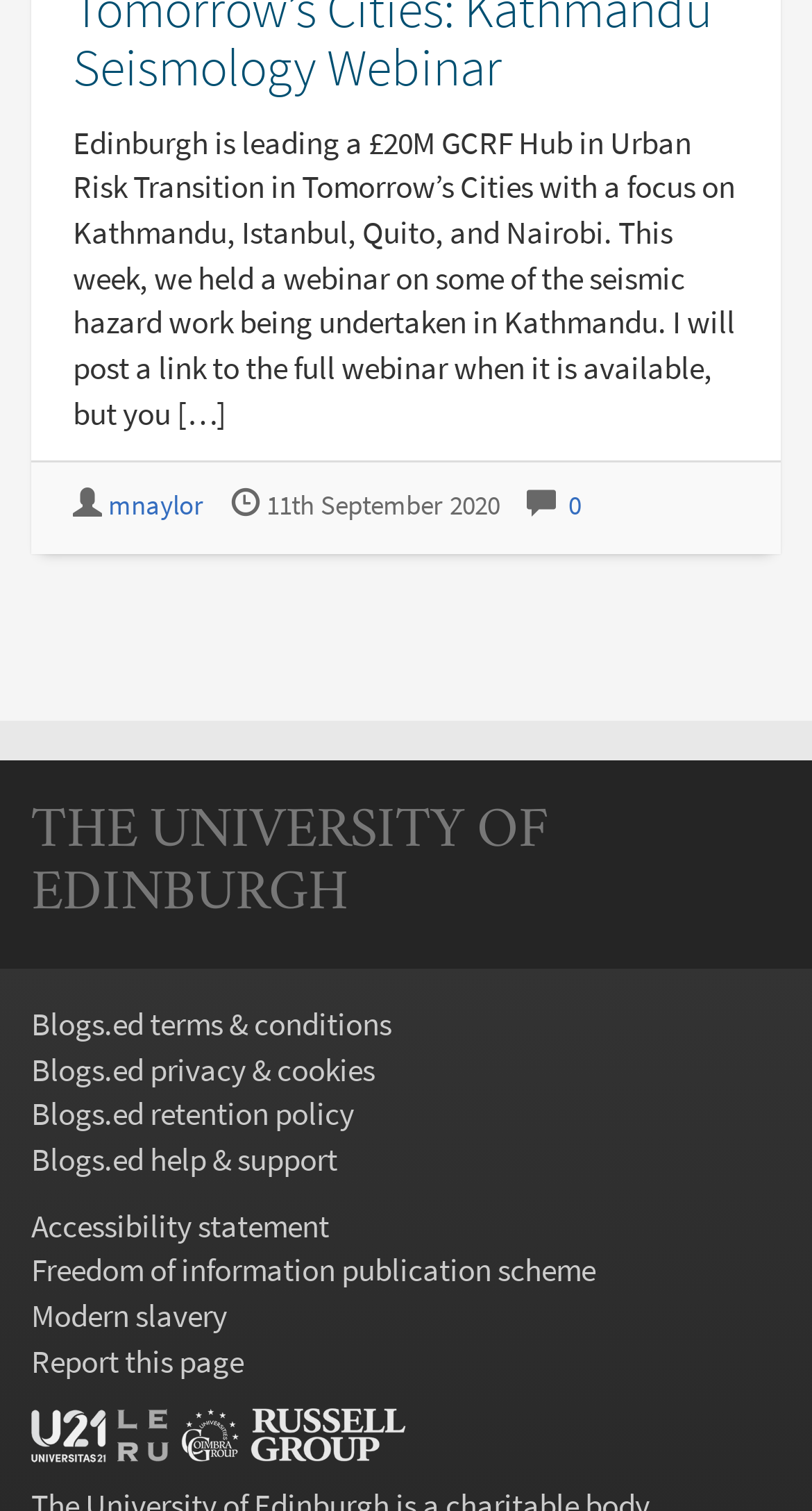Respond with a single word or phrase to the following question: When was the post published or updated?

11th September 2020